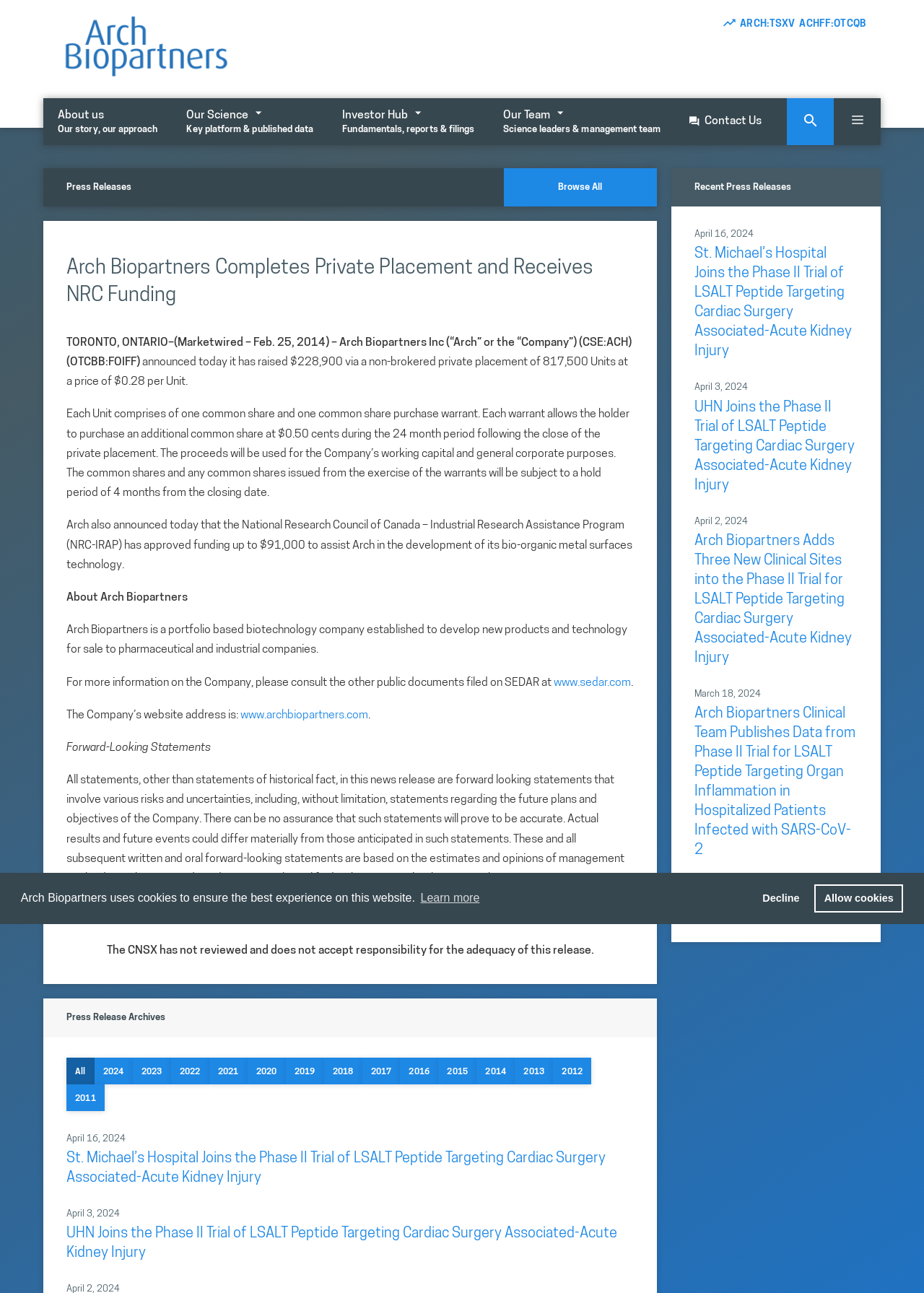How much funding did Arch receive from NRC-IRAP?
Please give a detailed and elaborate answer to the question.

I found the funding amount by reading the press release, which states 'Arch also announced today that the National Research Council of Canada – Industrial Research Assistance Program (NRC-IRAP) has approved funding up to $91,000...'.